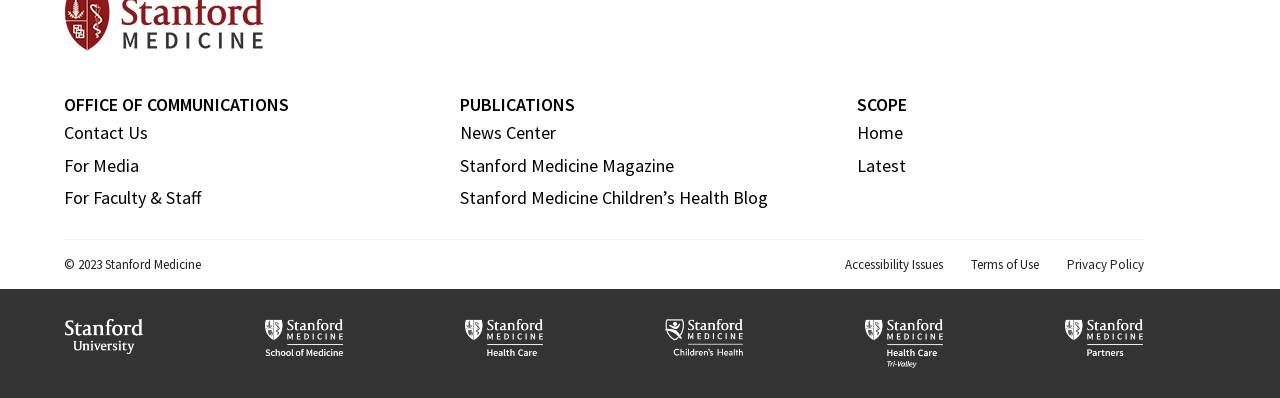Identify the bounding box coordinates of the element that should be clicked to fulfill this task: "Go to Home". The coordinates should be provided as four float numbers between 0 and 1, i.e., [left, top, right, bottom].

[0.669, 0.305, 0.705, 0.363]